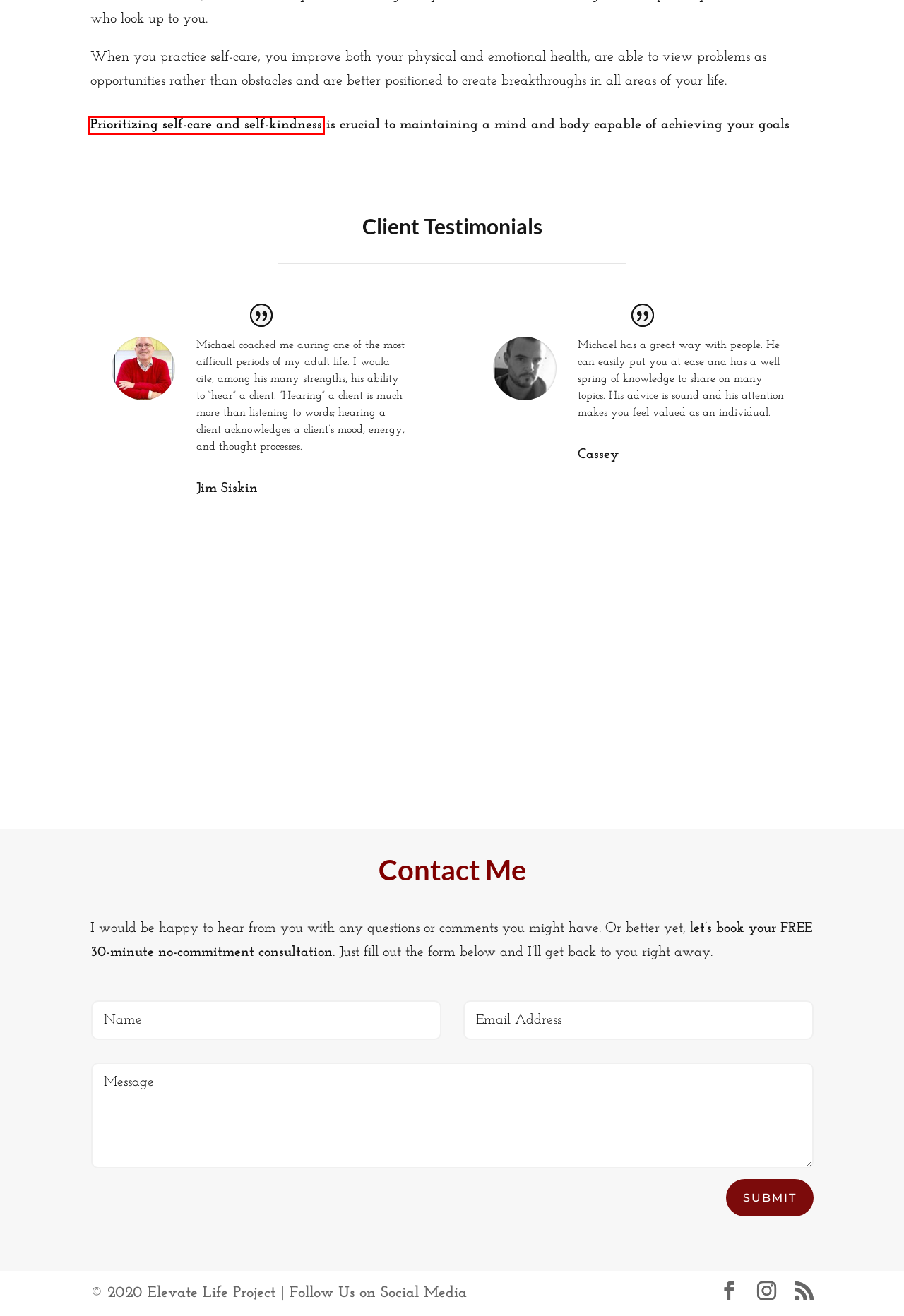Examine the screenshot of a webpage with a red bounding box around a UI element. Your task is to identify the webpage description that best corresponds to the new webpage after clicking the specified element. The given options are:
A. blog - Life Coach
B. Elevate Life Project
C. Life Coaching - Life Coach
D. Contact Me - Life Coach
E. About Michael - Life Coach
F. 5 Ways To Program Your Subconscious Mind - Life Coach
G. My Services - Life Coach
H. Schedule Appointment with Elevate Life Project / Living Life on Purpose Community

F